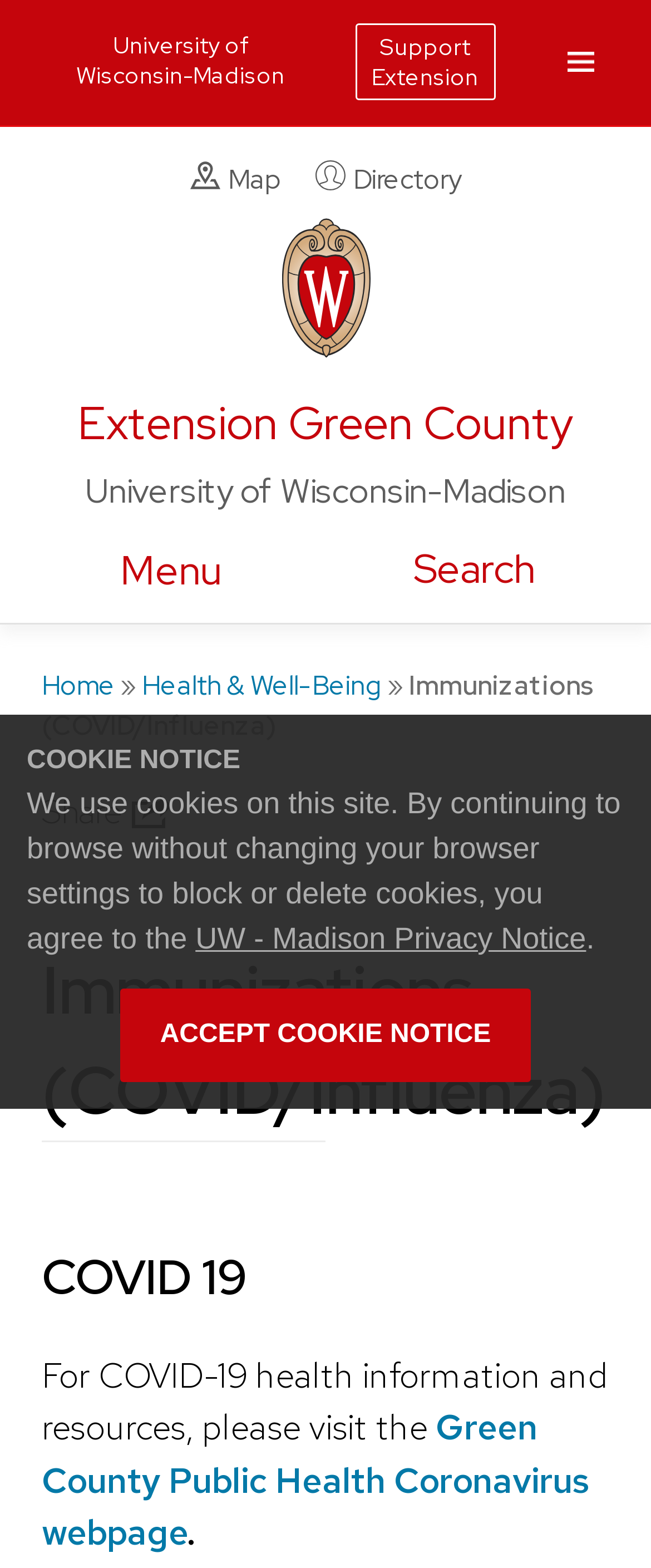Please specify the bounding box coordinates of the clickable section necessary to execute the following command: "Visit the University of Wisconsin-Madison webpage".

[0.051, 0.016, 0.494, 0.061]